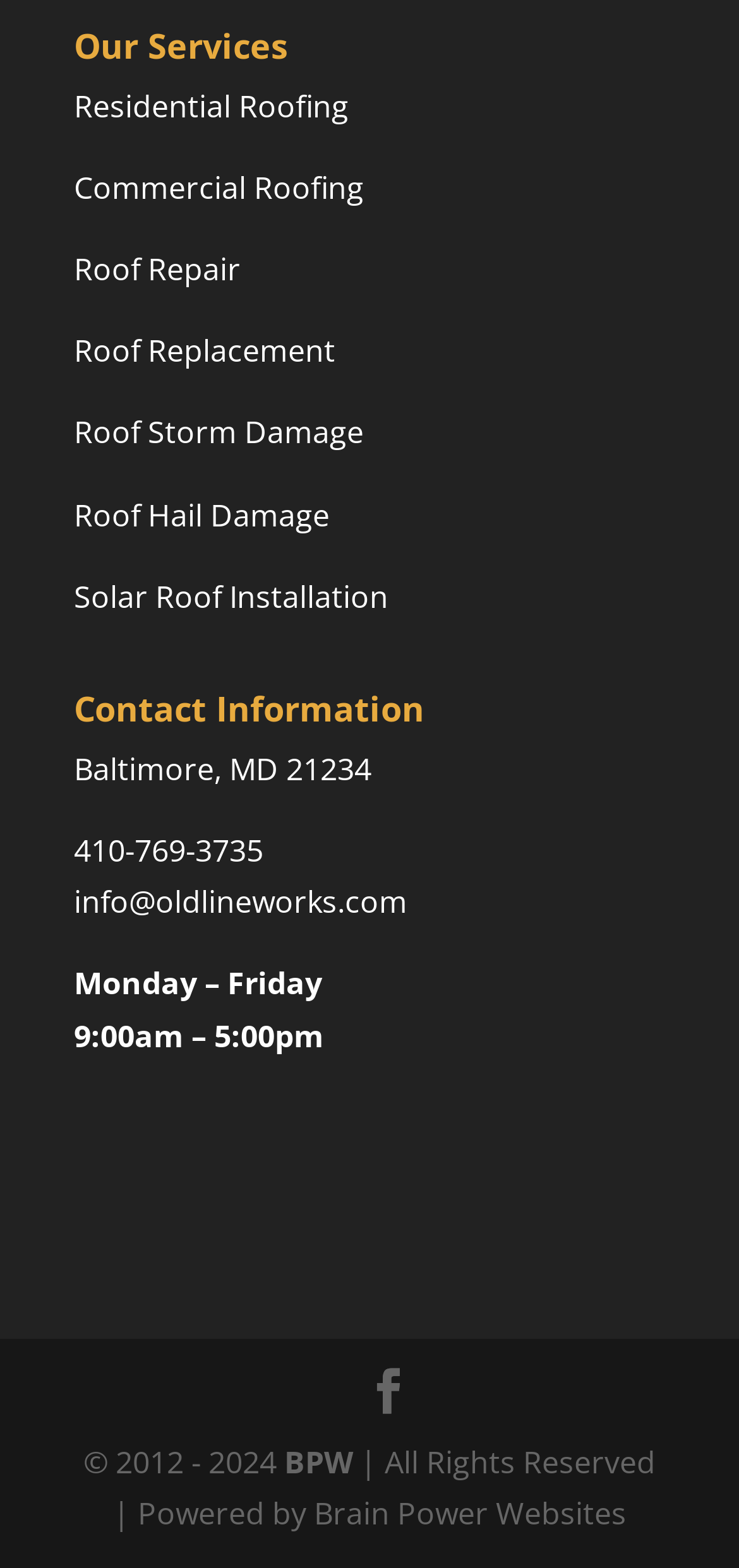What are the business hours of the company?
Could you answer the question with a detailed and thorough explanation?

I found the business hours by looking at the 'Contact Information' section, where it is listed as 'Monday – Friday' and '9:00am – 5:00pm'.